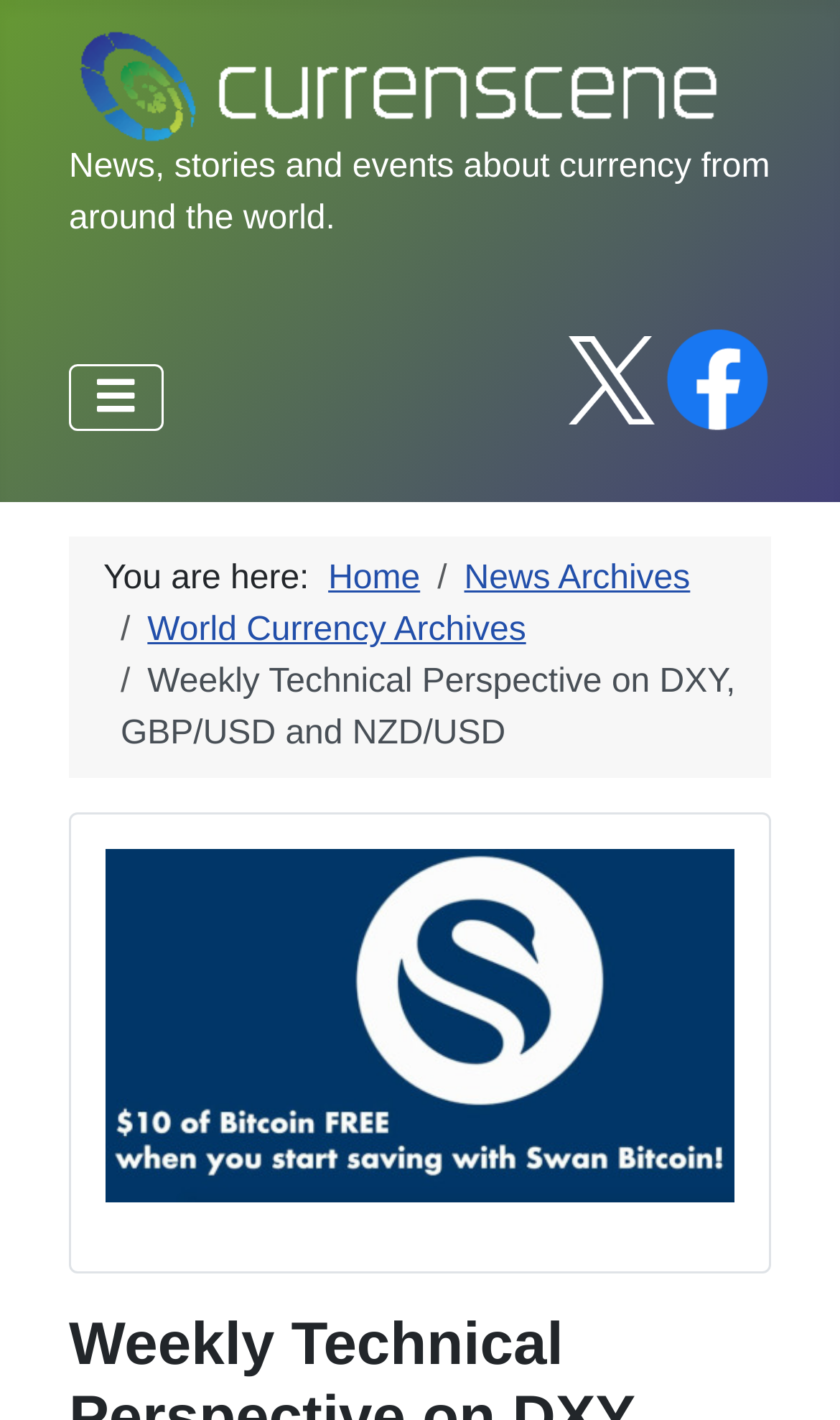Using the elements shown in the image, answer the question comprehensively: What is the purpose of the 'X_Logo' image?

The 'X_Logo' image is a logo located in the top-right corner of the webpage, and its purpose is to represent a brand or organization, likely related to the currency industry, and to provide a visual identity for the webpage.